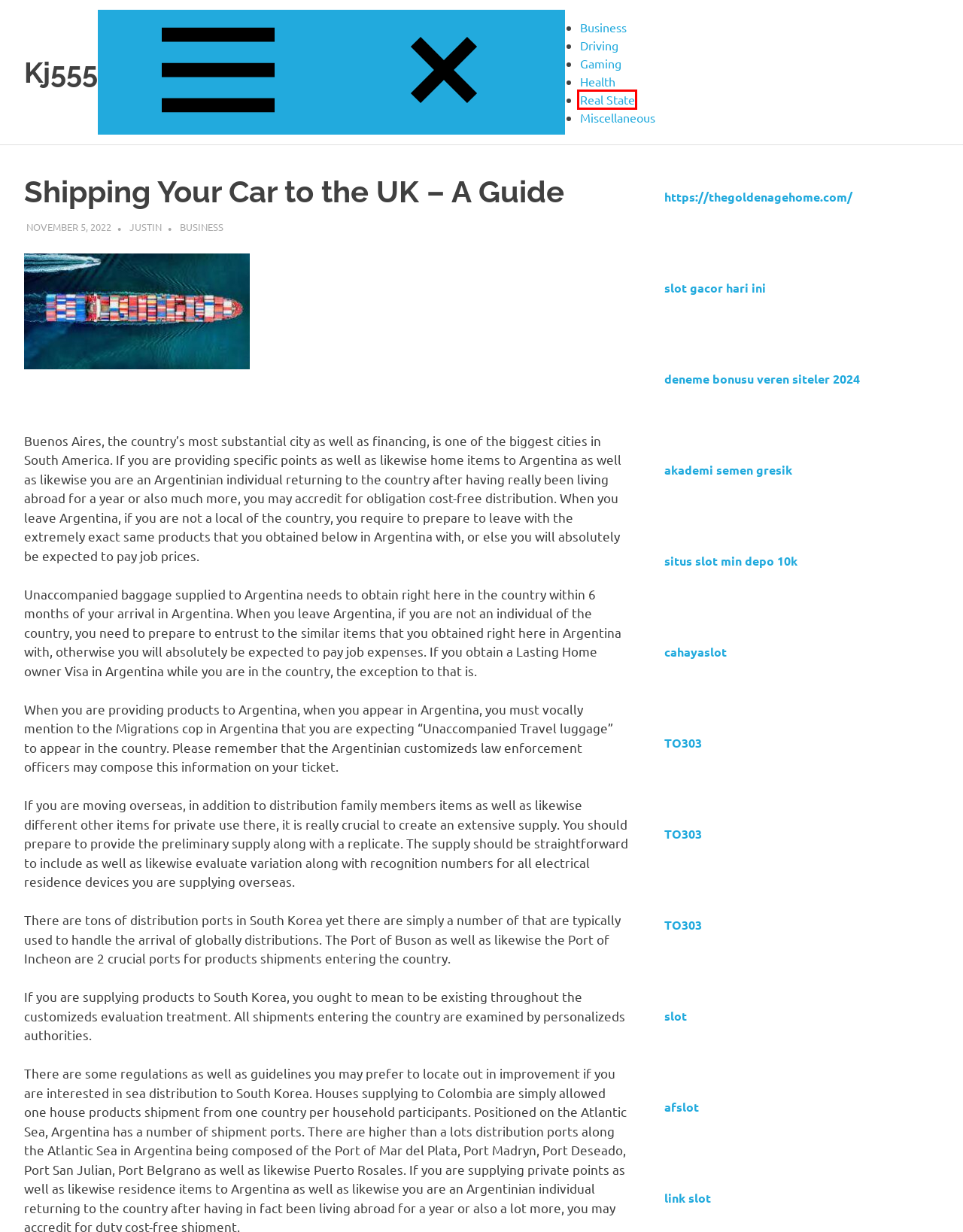You are provided a screenshot of a webpage featuring a red bounding box around a UI element. Choose the webpage description that most accurately represents the new webpage after clicking the element within the red bounding box. Here are the candidates:
A. GACOR777: Link Situs Slot Gacor & Slot Gacor 777 Scatter Hitam
B. Link Situs Slot Minimal Depo 10k dan Min Deposit 10 Ribu Gacor
C. Business – Kj555
D. Akademi Komunitas Semen Indonesia
E. Justin – Kj555
F. Real State – Kj555
G. Deneme Bonusu Veren Siteler 2024 - Yeni Bonus Veren Siteler
H. Health – Kj555

F